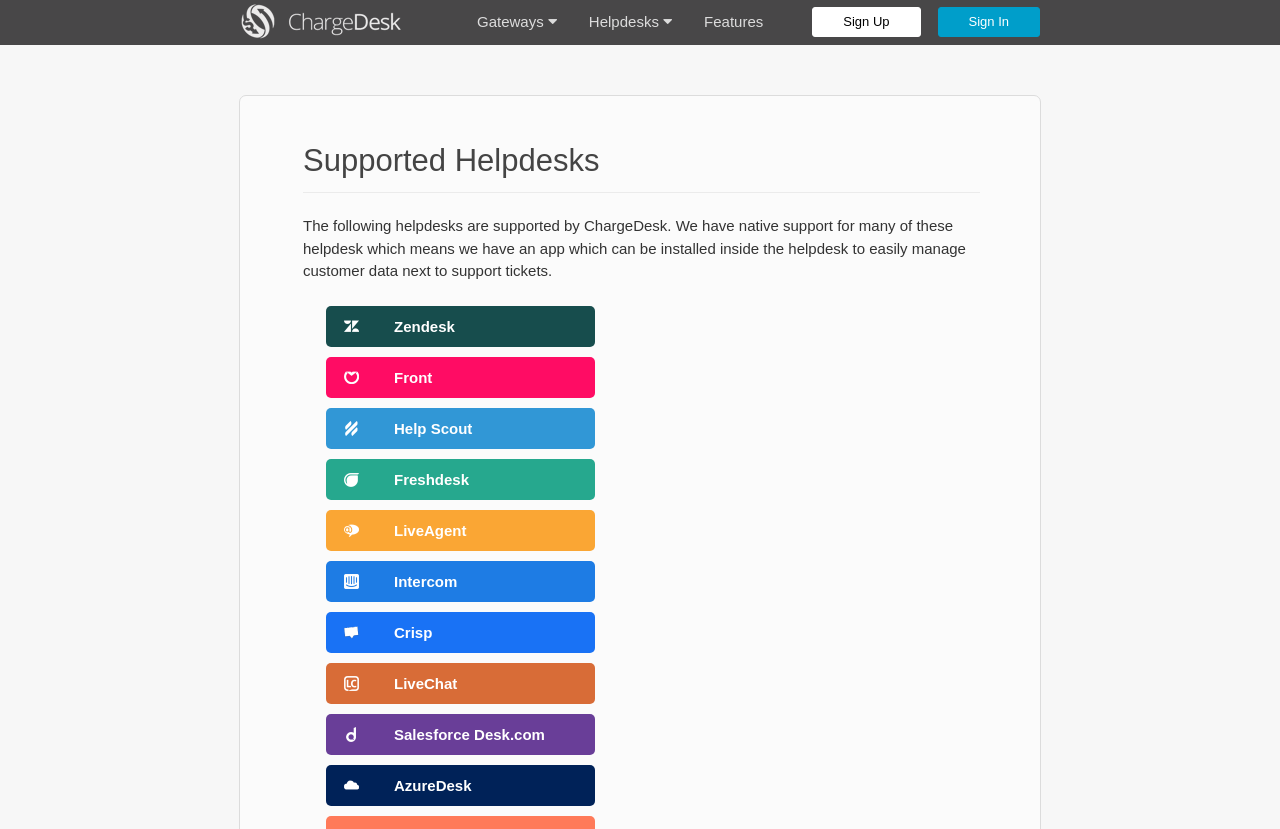Find the bounding box coordinates of the clickable region needed to perform the following instruction: "Discover Gateways". The coordinates should be provided as four float numbers between 0 and 1, i.e., [left, top, right, bottom].

[0.373, 0.016, 0.435, 0.036]